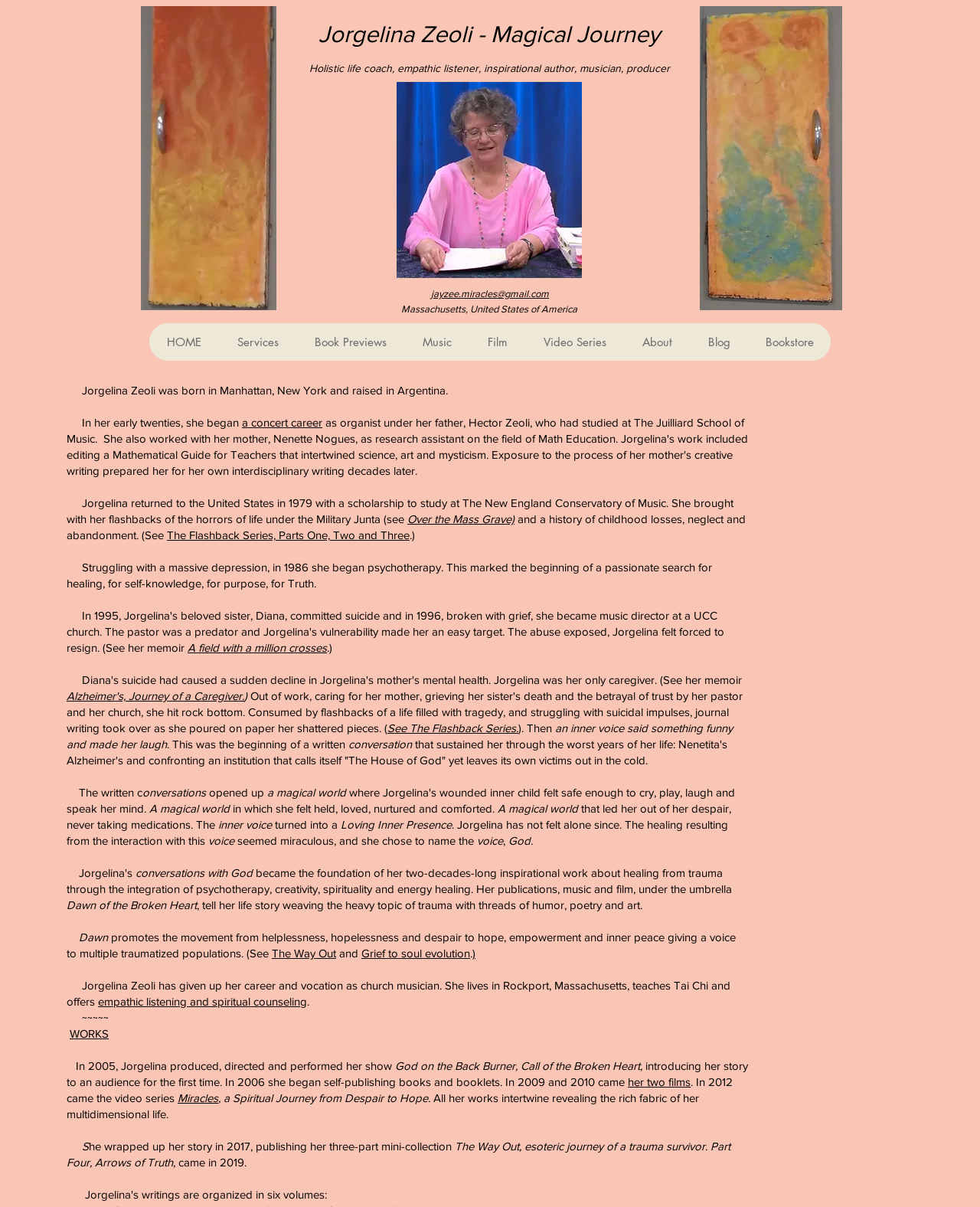Where does the author live?
Refer to the screenshot and answer in one word or phrase.

Rockport, Massachusetts